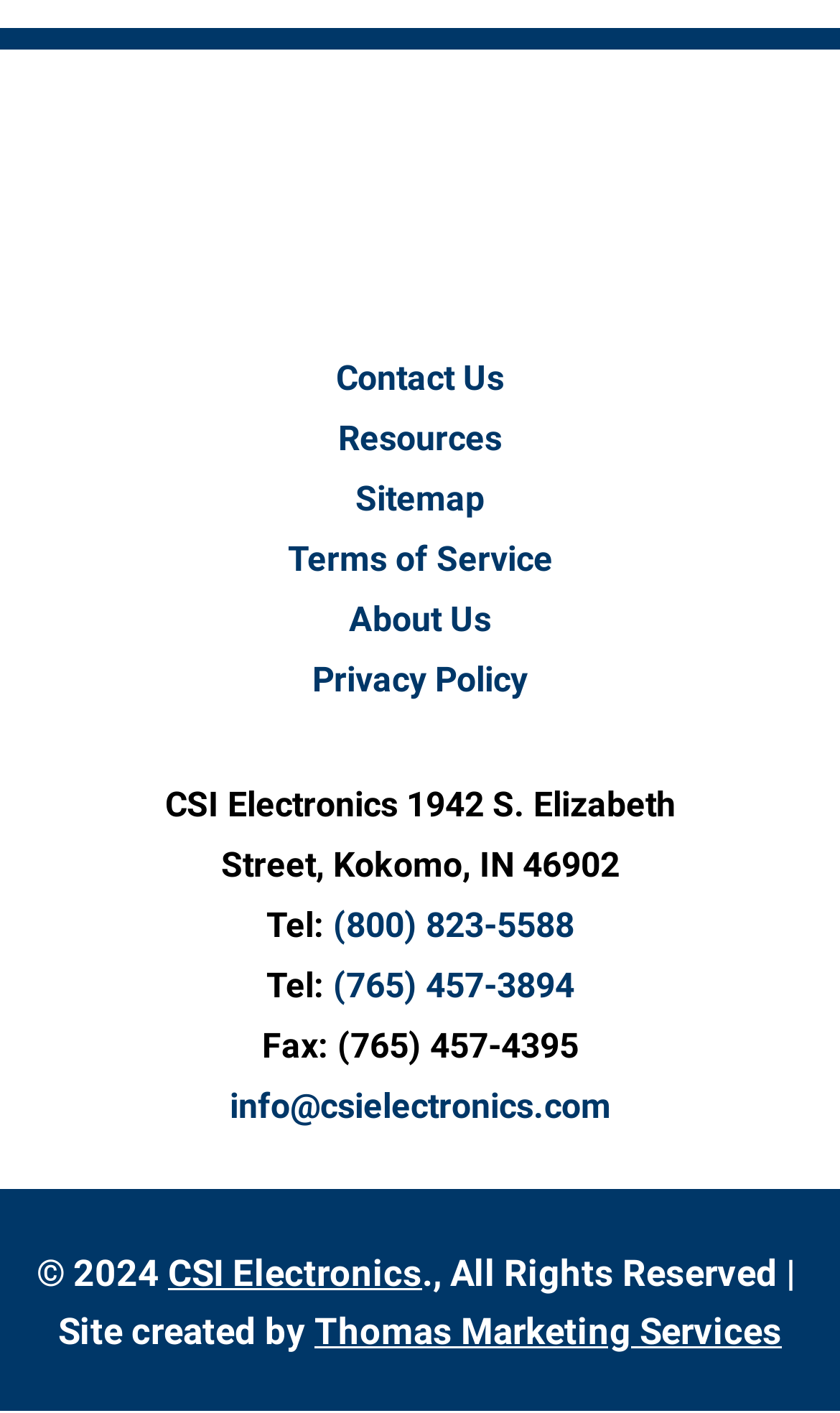Determine the bounding box coordinates of the region to click in order to accomplish the following instruction: "call CSI Electronics". Provide the coordinates as four float numbers between 0 and 1, specifically [left, top, right, bottom].

[0.396, 0.64, 0.683, 0.669]